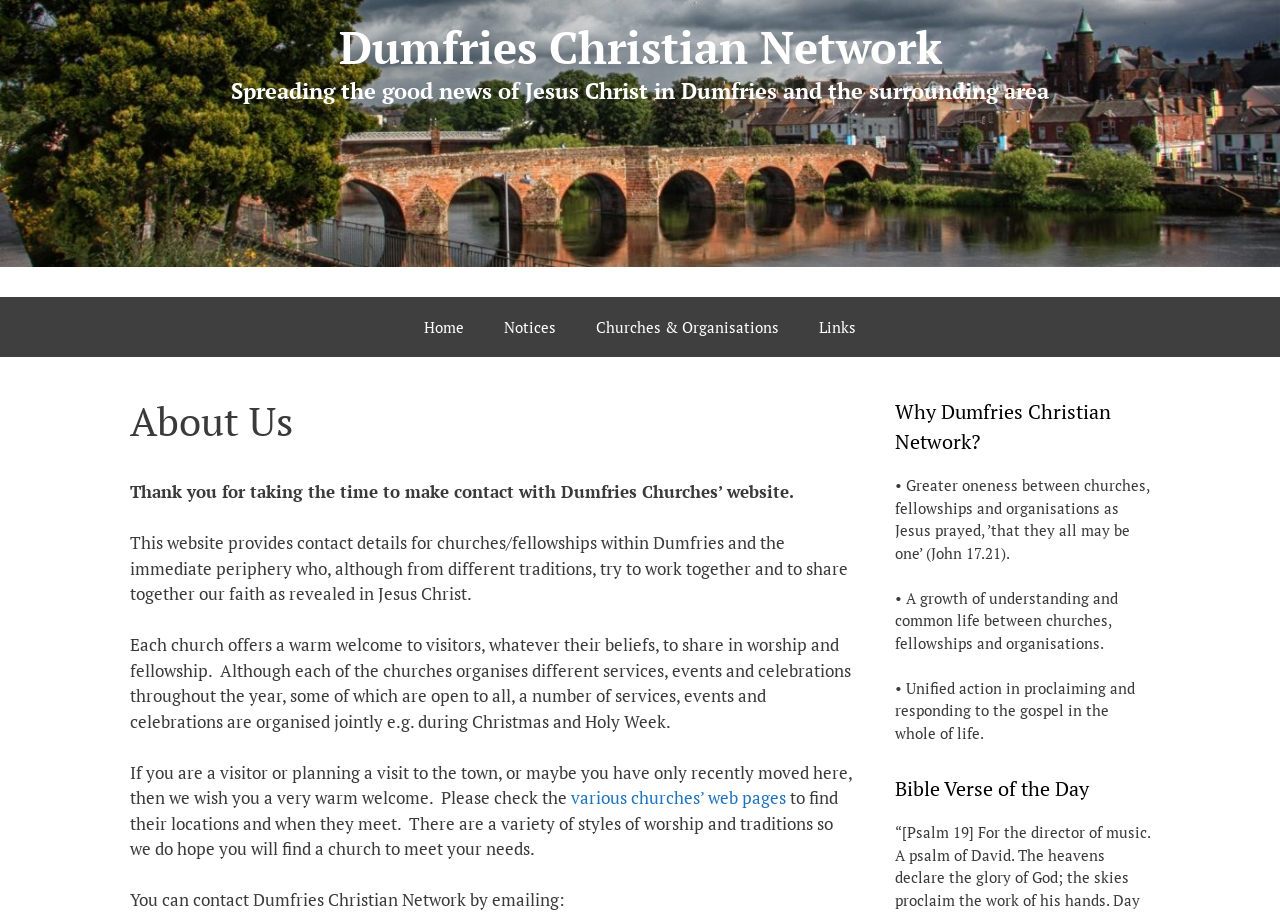Provide a one-word or brief phrase answer to the question:
How can one contact Dumfries Christian Network?

By email